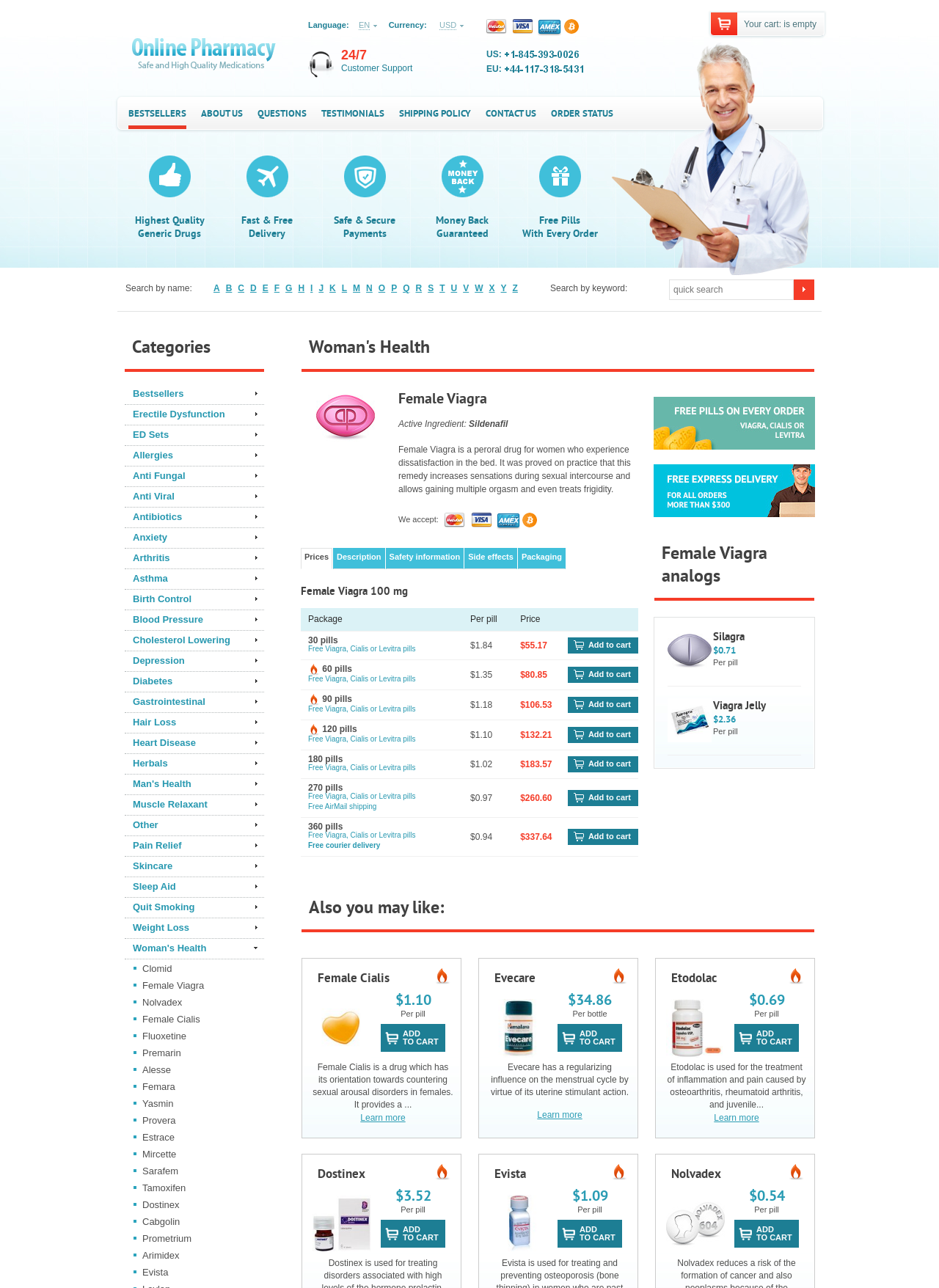Find the bounding box coordinates of the element to click in order to complete this instruction: "Contact the customer support". The bounding box coordinates must be four float numbers between 0 and 1, denoted as [left, top, right, bottom].

[0.517, 0.076, 0.571, 0.1]